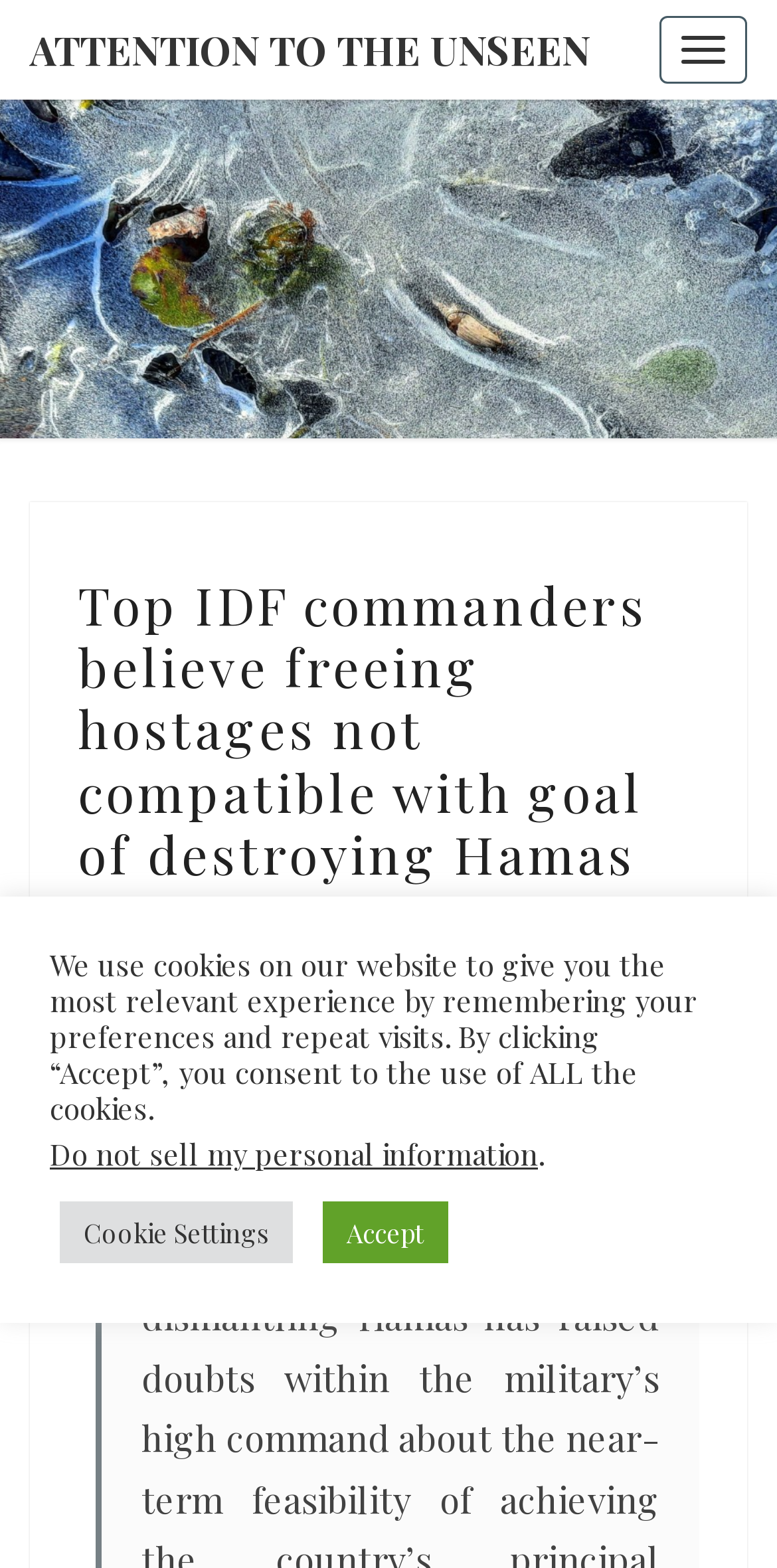What is the source of the report?
Refer to the image and offer an in-depth and detailed answer to the question.

I found the source of the report by looking at the text below the main title, which says 'The New York Times reports'. This indicates that the report is from The New York Times.